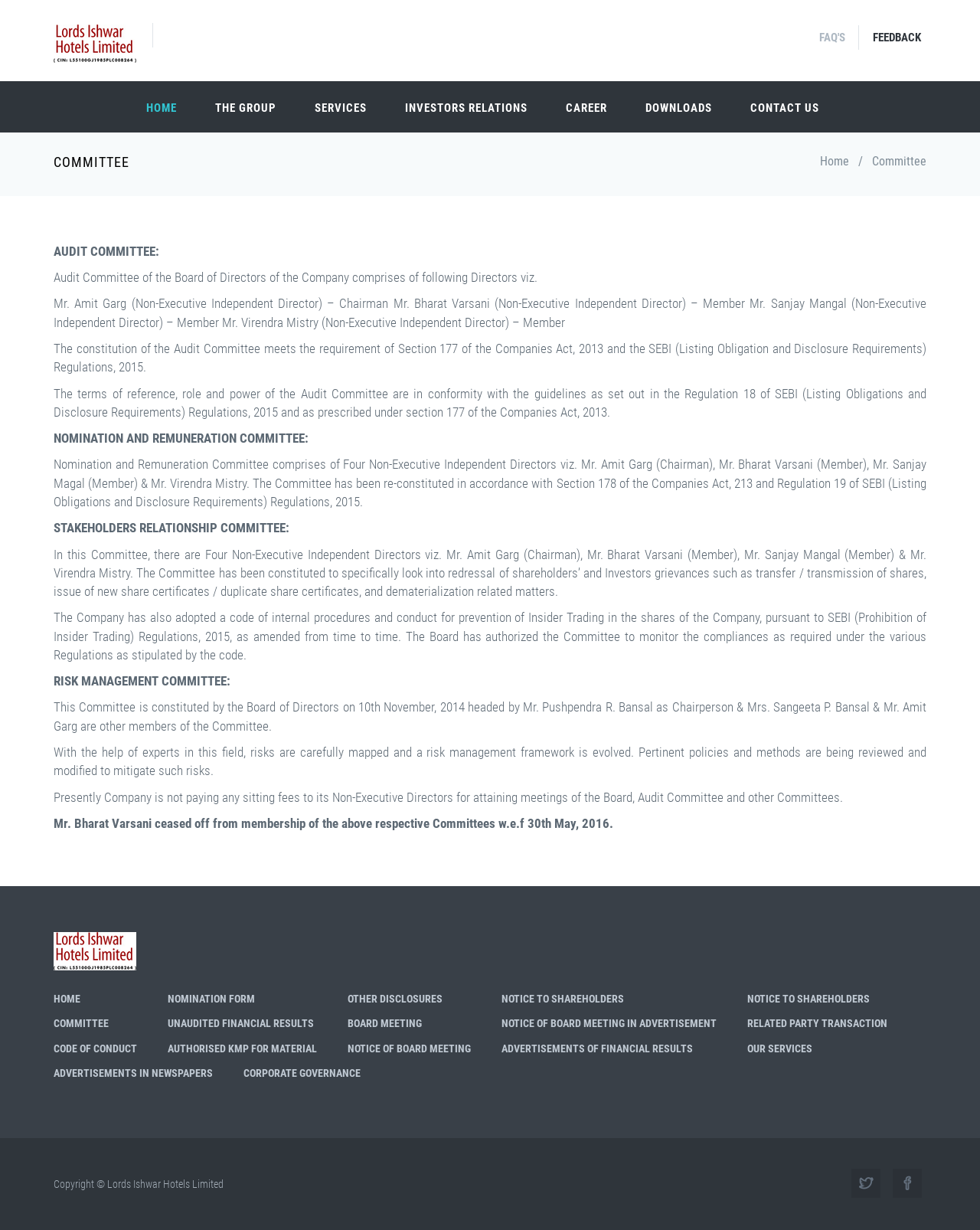How many committees are mentioned on this webpage?
Answer the question with a thorough and detailed explanation.

I counted the number of committees mentioned on the webpage, which are Audit Committee, Nomination and Remuneration Committee, Stakeholders Relationship Committee, and Risk Management Committee.